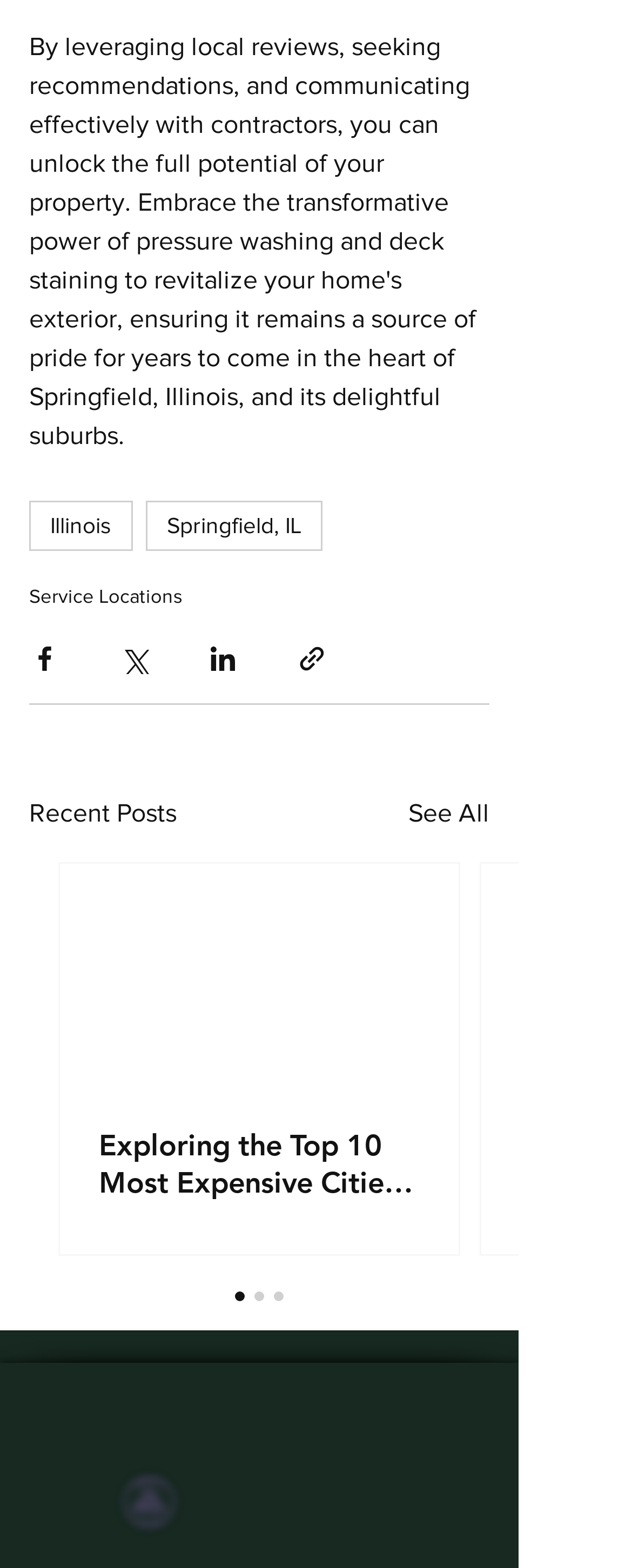Please answer the following question using a single word or phrase: 
What is the name of the conservation program?

2% For Conservation